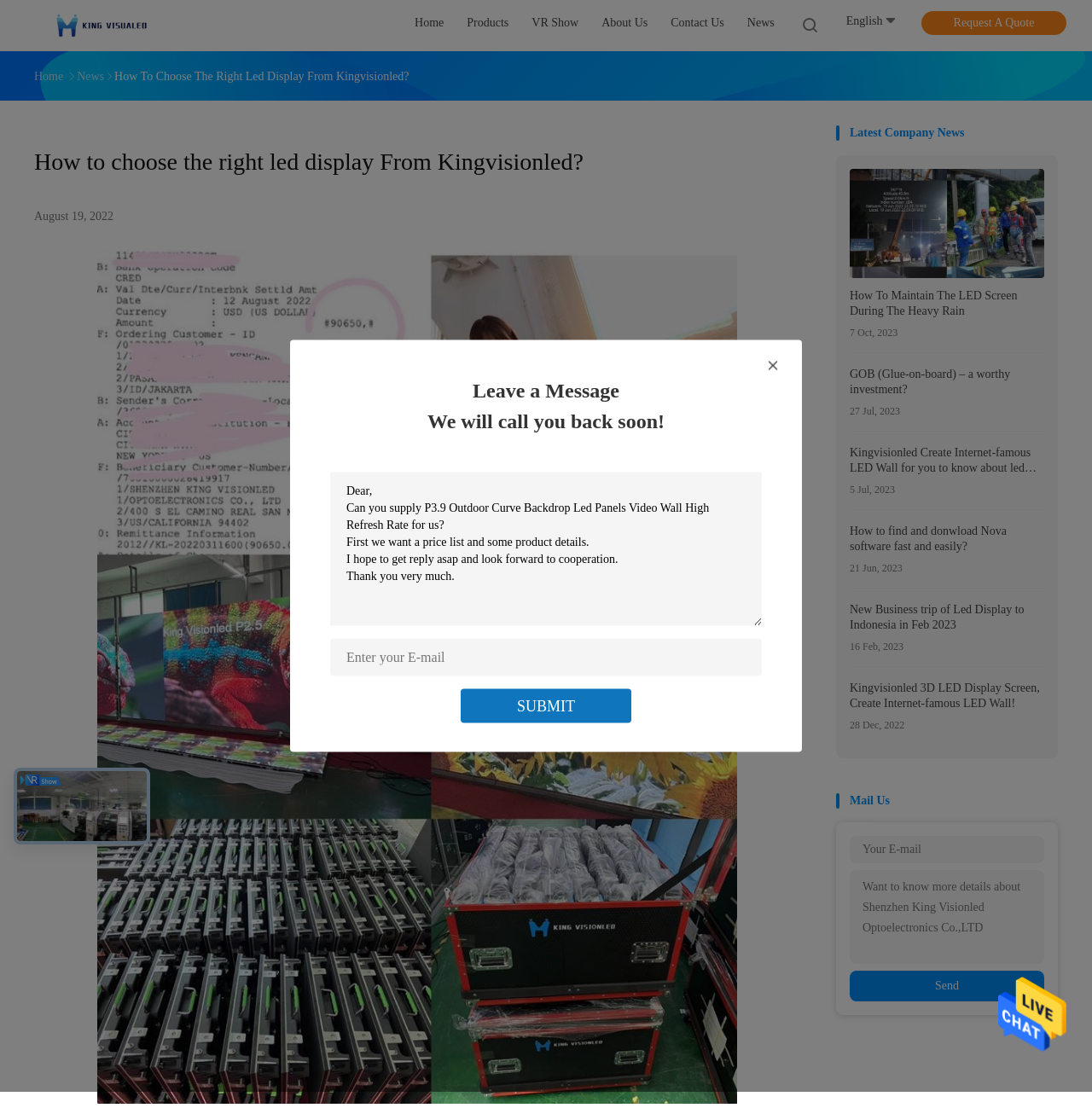Please look at the image and answer the question with a detailed explanation: What is the purpose of the textbox?

The textbox is labeled 'Please enter your inquiry details.' and is located below the 'Leave a Message' text, indicating that it is for users to enter their inquiry details.